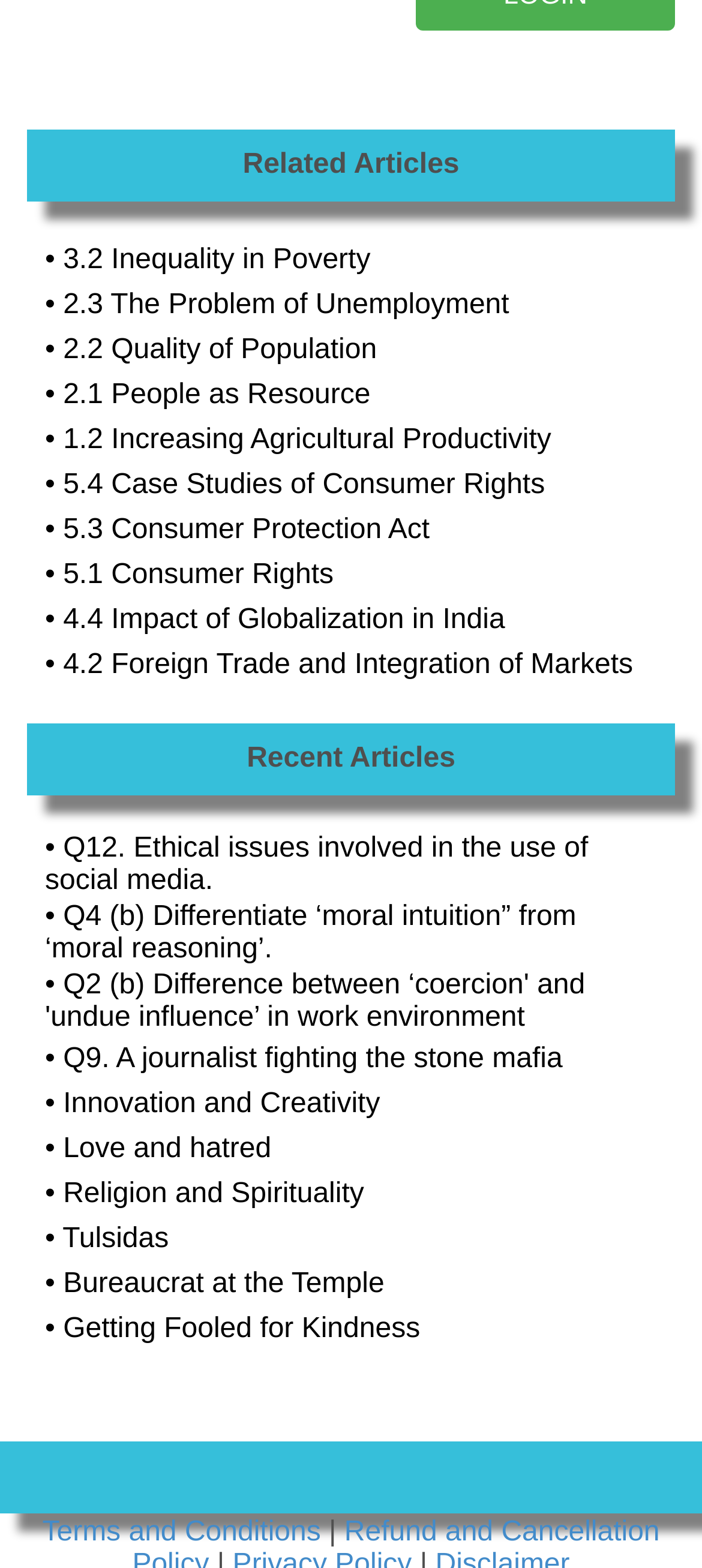Could you provide the bounding box coordinates for the portion of the screen to click to complete this instruction: "Click on 'Terms and Conditions'"?

[0.06, 0.968, 0.468, 0.987]